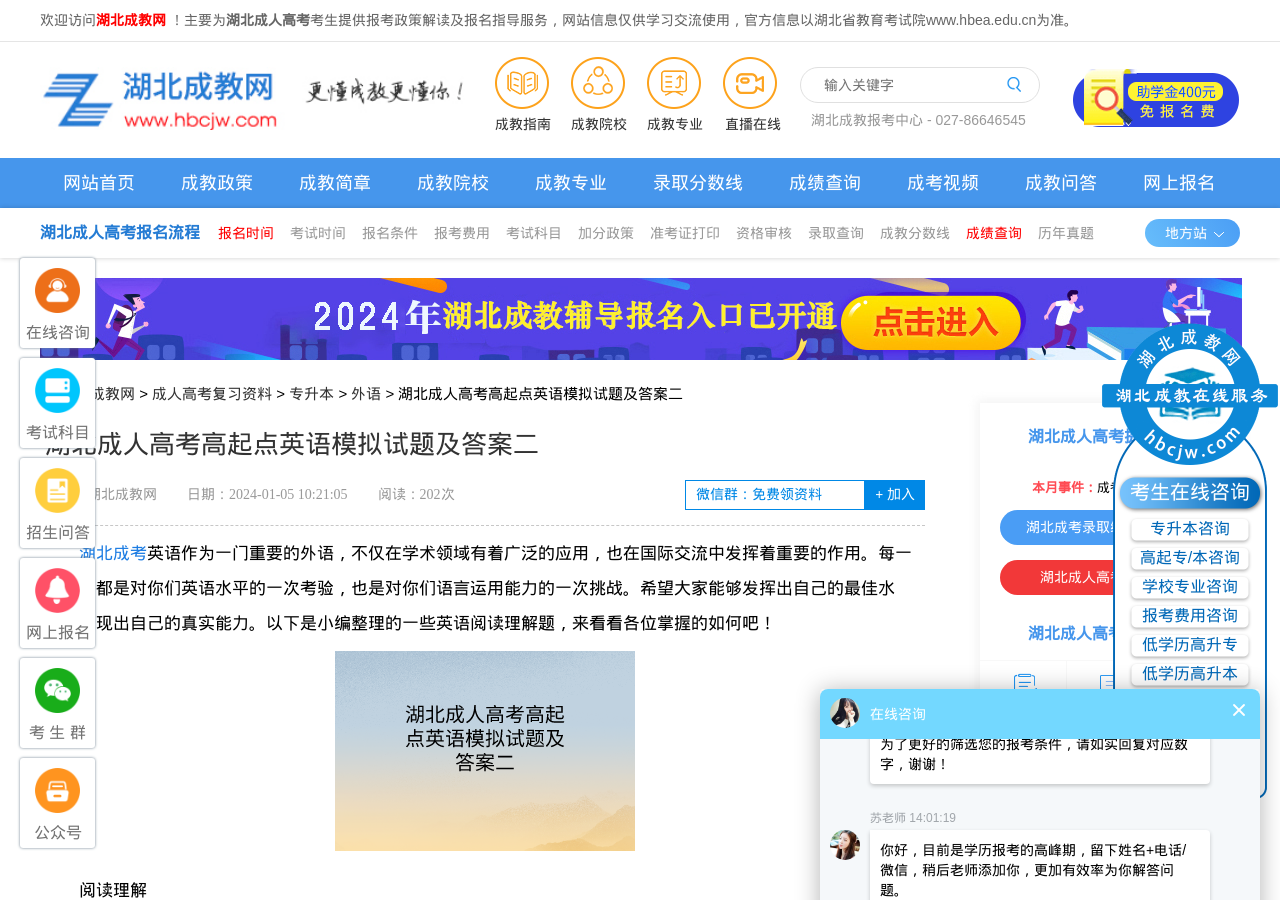Identify the bounding box coordinates of the region that should be clicked to execute the following instruction: "Check the '湖北成人高考高起点英语模拟试题及答案二' heading".

[0.035, 0.476, 0.723, 0.511]